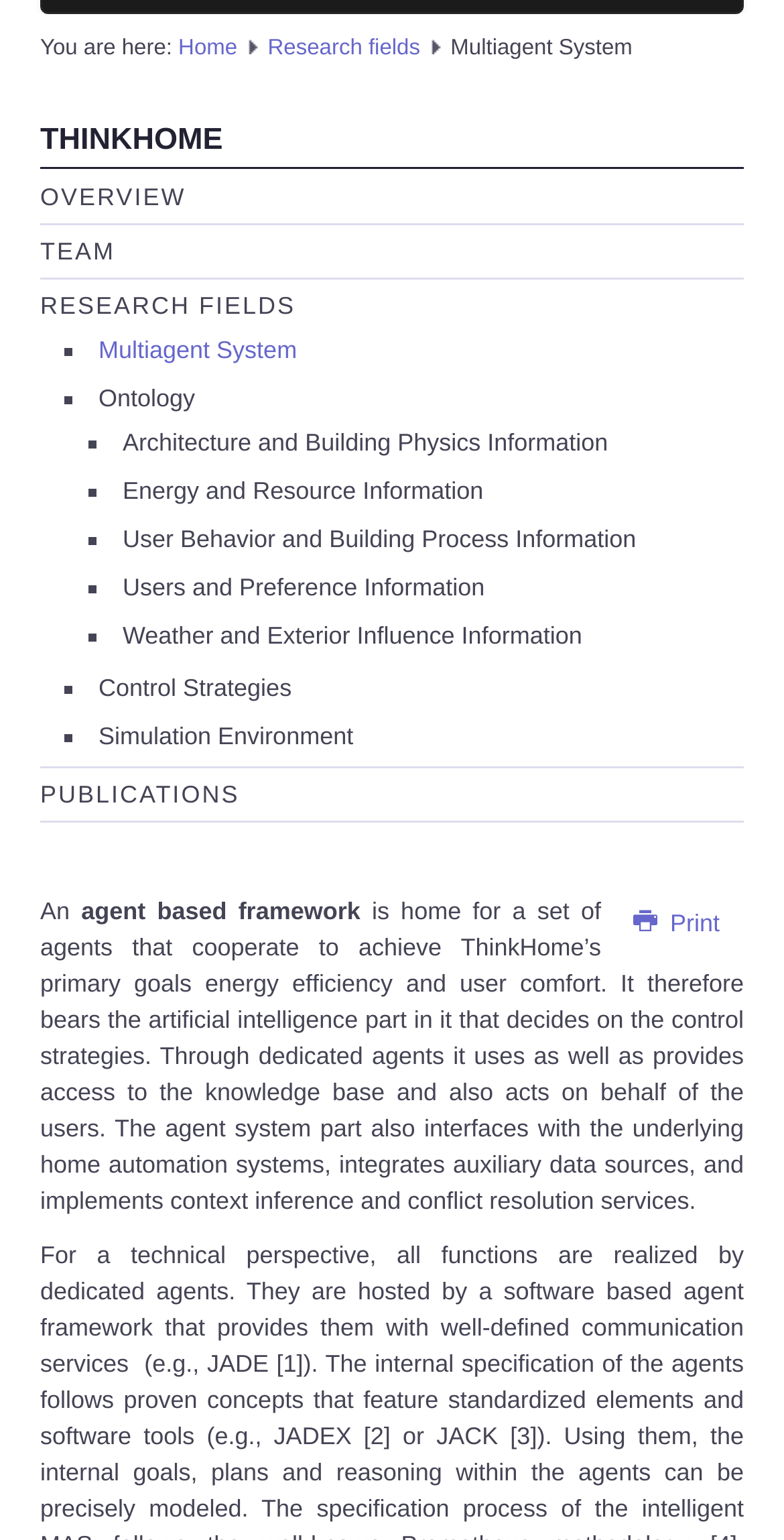Please find the bounding box coordinates in the format (top-left x, top-left y, bottom-right x, bottom-right y) for the given element description. Ensure the coordinates are floating point numbers between 0 and 1. Description: Control Strategies

[0.126, 0.437, 0.372, 0.455]